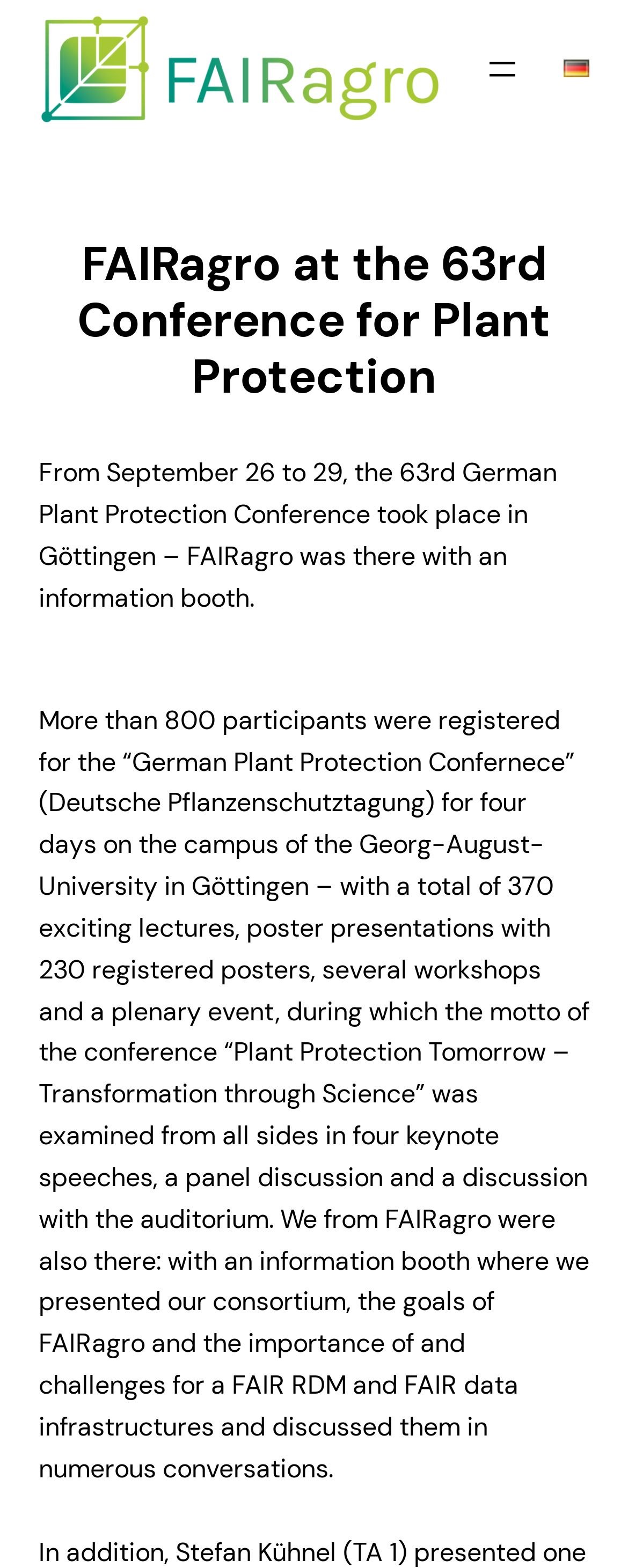How many days did the conference last?
From the details in the image, answer the question comprehensively.

According to the text, 'From September 26 to 29, the 63rd German Plant Protection Conference took place in Göttingen...', which implies that the conference lasted for four days.